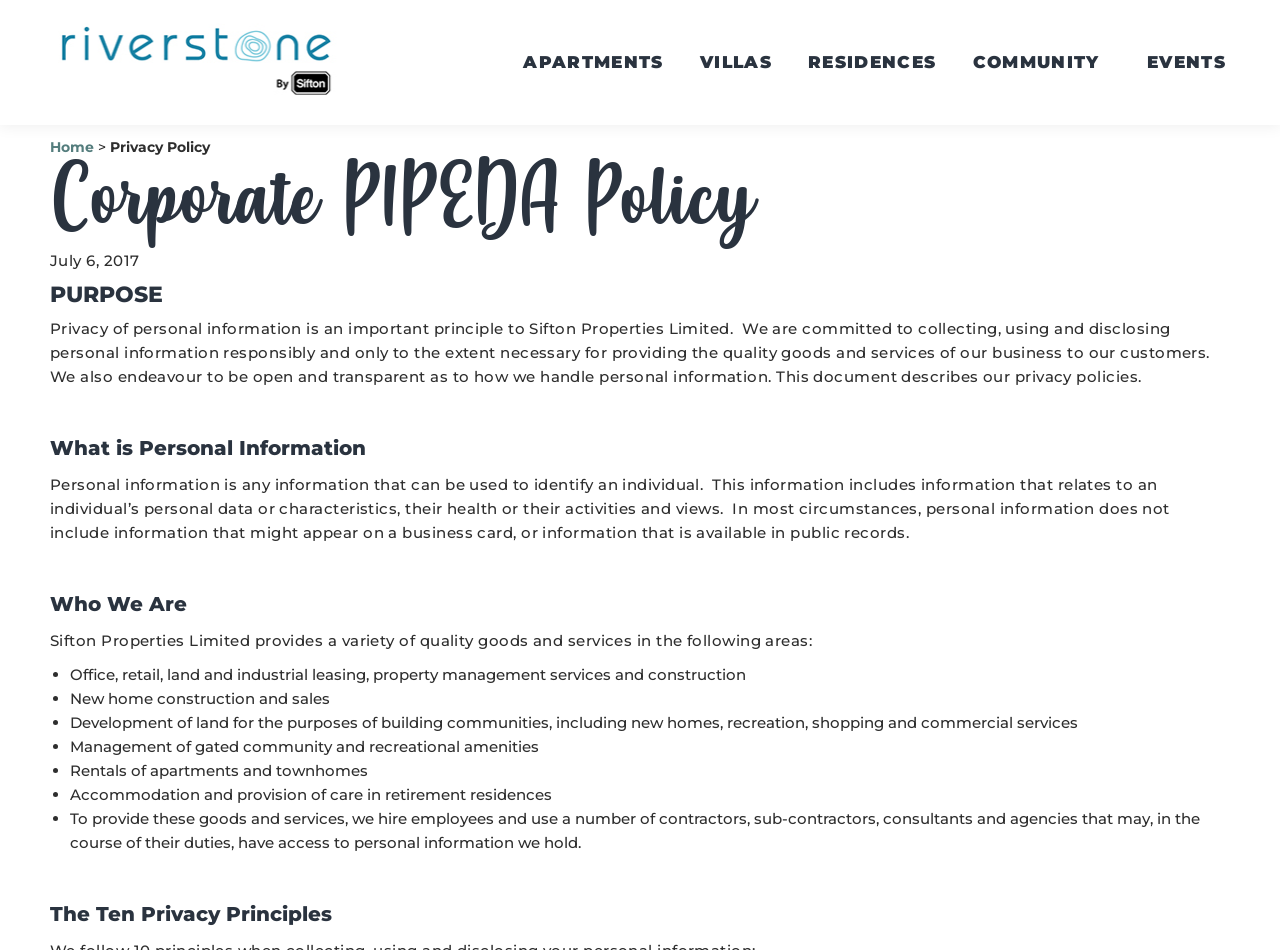What is the purpose of Sifton Properties Limited?
Please provide a single word or phrase answer based on the image.

Providing quality goods and services